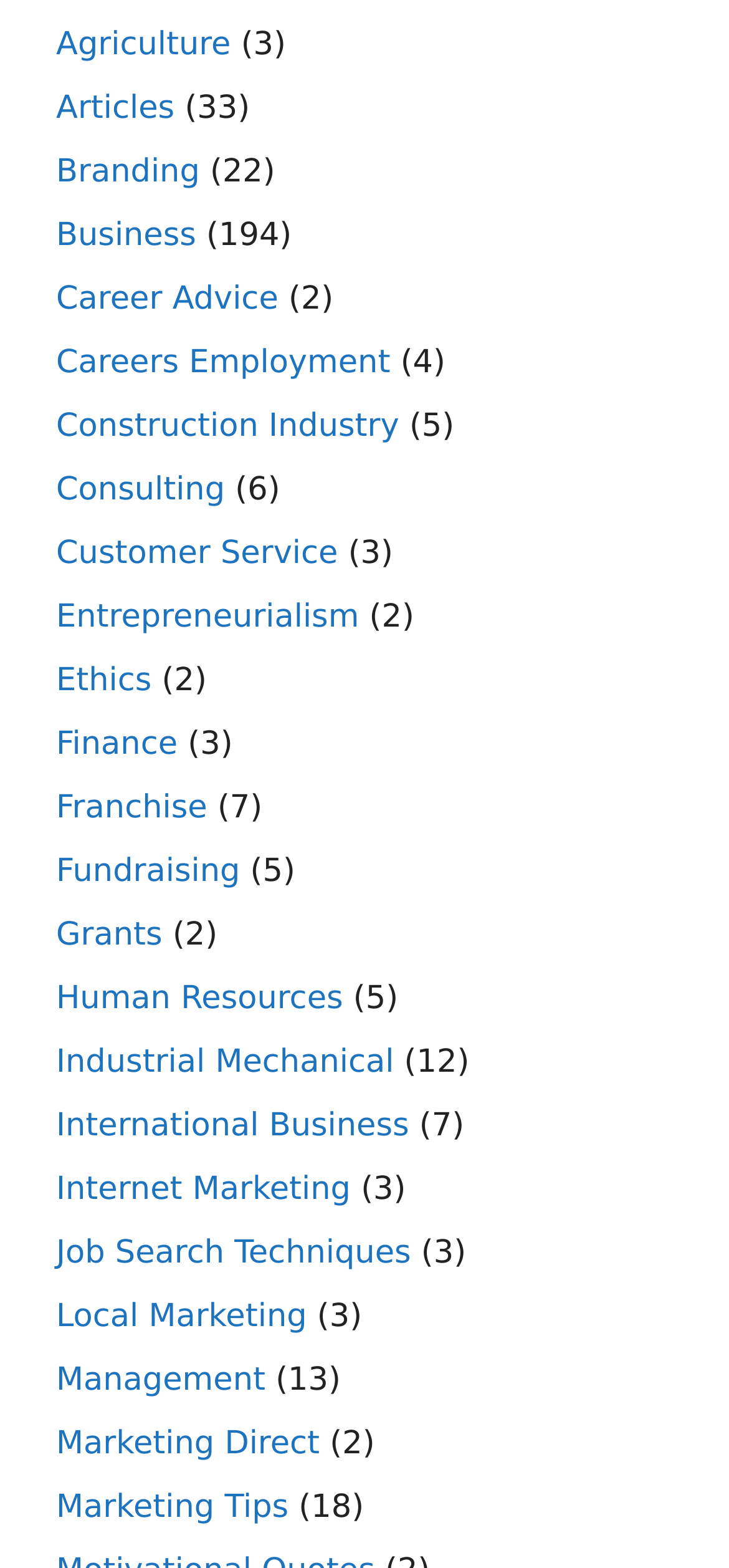Please identify the bounding box coordinates of the region to click in order to complete the task: "Discover Entrepreneurialism". The coordinates must be four float numbers between 0 and 1, specified as [left, top, right, bottom].

[0.077, 0.381, 0.493, 0.405]